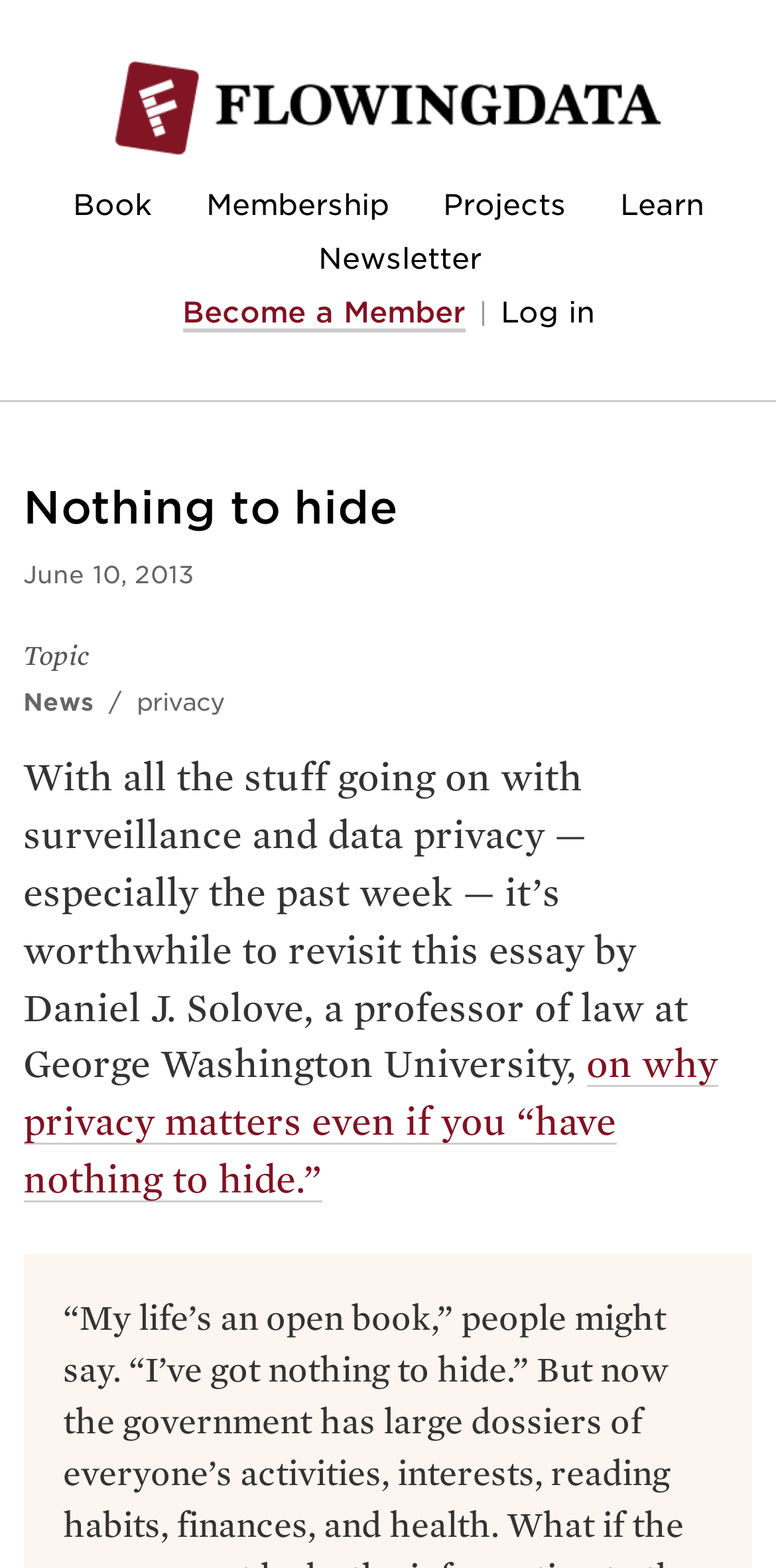Please identify the bounding box coordinates of the clickable region that I should interact with to perform the following instruction: "Read the article 'Nothing to hide'". The coordinates should be expressed as four float numbers between 0 and 1, i.e., [left, top, right, bottom].

[0.03, 0.305, 0.97, 0.342]